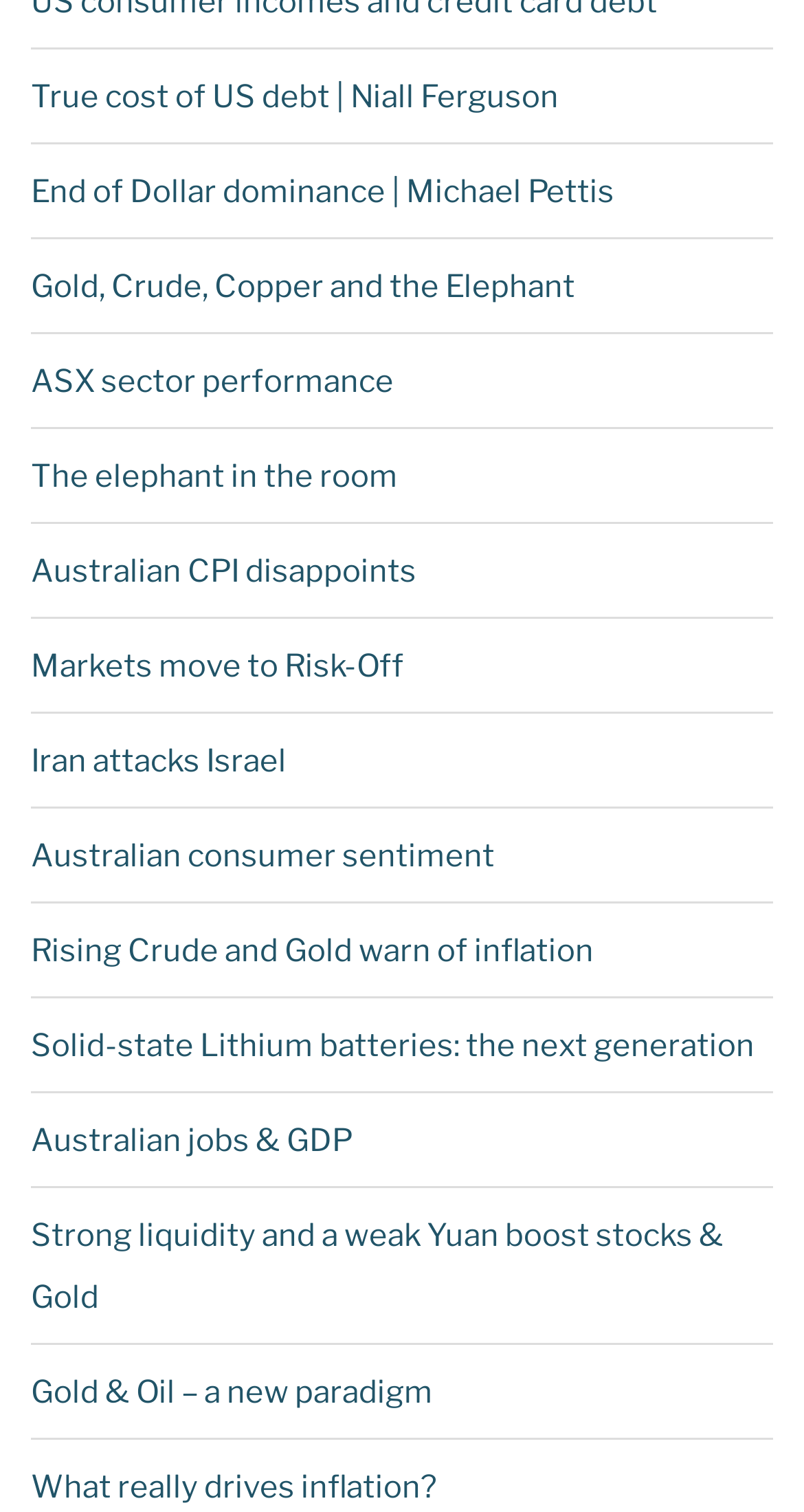Is there a link about gold?
Using the visual information, reply with a single word or short phrase.

Yes